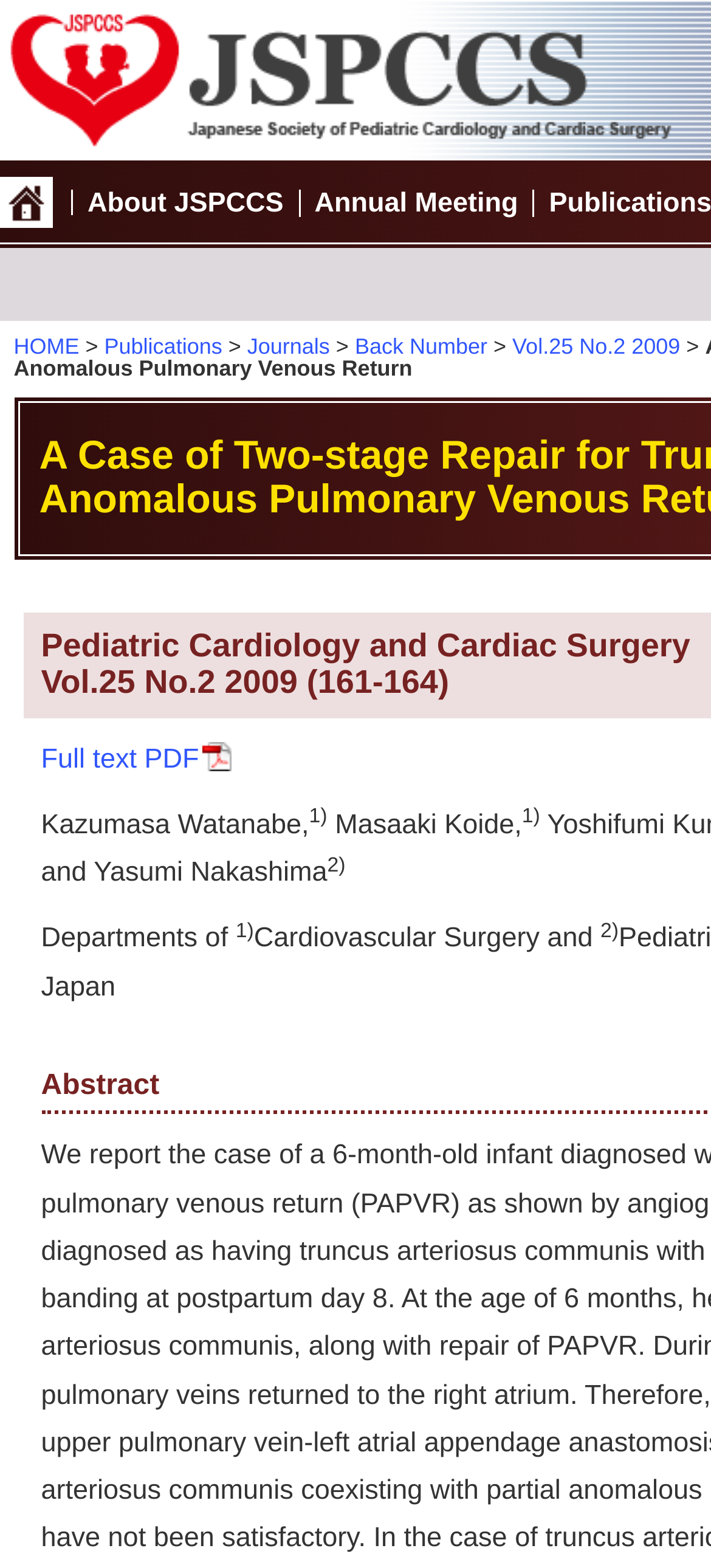Generate a thorough caption that explains the contents of the webpage.

This webpage appears to be a publication page from the Japanese Society of Pediatric Cardiology and Cardiac Surgery. At the top, there is a logo of the society, accompanied by a link to the society's homepage. Below the logo, there are several navigation links, including "HOME", "About JSPCCS", and "Annual Meeting". The "Annual Meeting" link has a dropdown menu with additional links, including "Publications", "Journals", and "Back Number", as well as a specific issue "Vol.25 No.2 2009".

The main content of the page is a publication titled "A Case of Two-stage Repair for Truncus Arteriosus Communis with Partial Anomalous Pulmonary Venous Return". The authors of the publication are listed, including Kazumasa Watanabe, Masaaki Koide, and Yasumi Nakashima, along with their affiliations, Departments of Cardiovascular Surgery and Pediatrics. There is also a link to download the full text of the publication in PDF format.

Overall, the page has a simple and organized layout, with clear headings and concise text. The navigation links are prominently displayed at the top, and the main content is easy to read and understand.